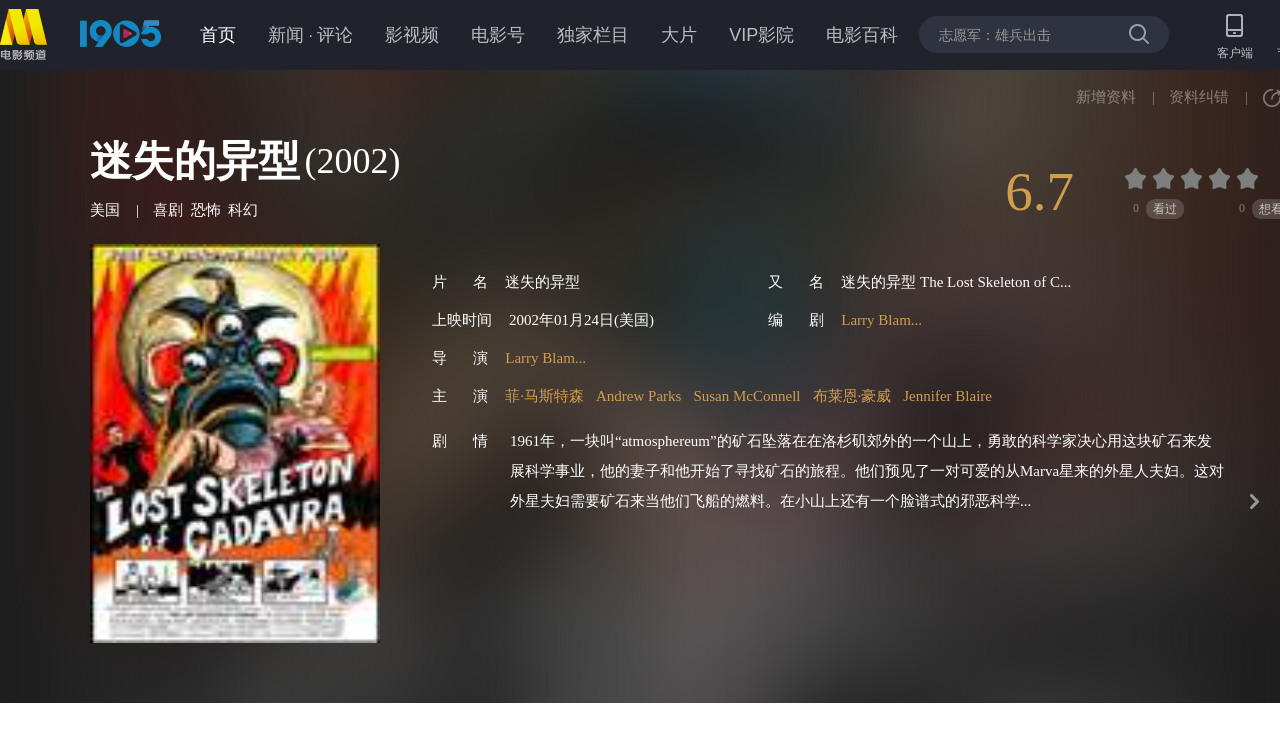Please give a succinct answer to the question in one word or phrase:
What is the movie title?

迷失的异型